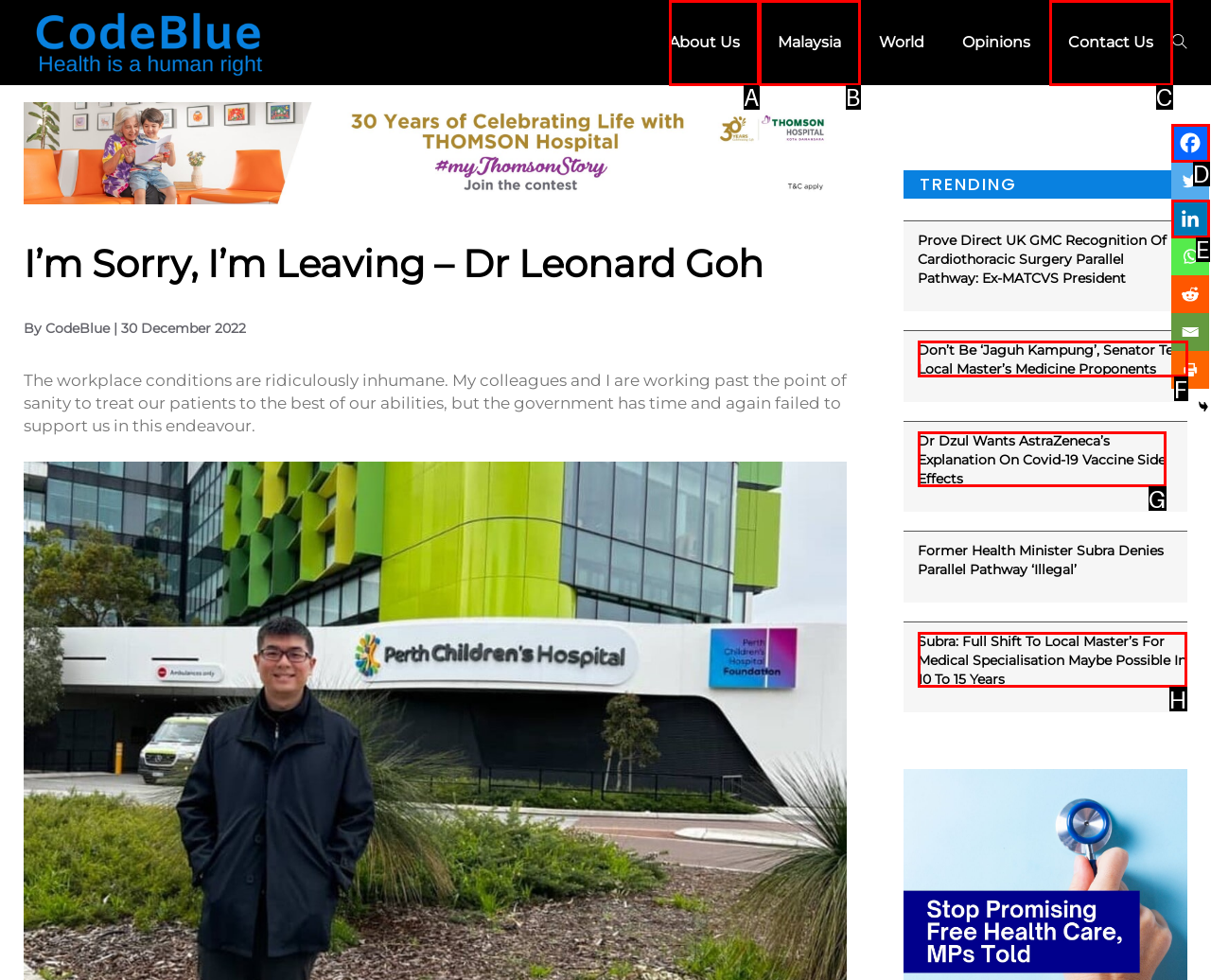Select the letter of the HTML element that best fits the description: Contact Us
Answer with the corresponding letter from the provided choices.

C